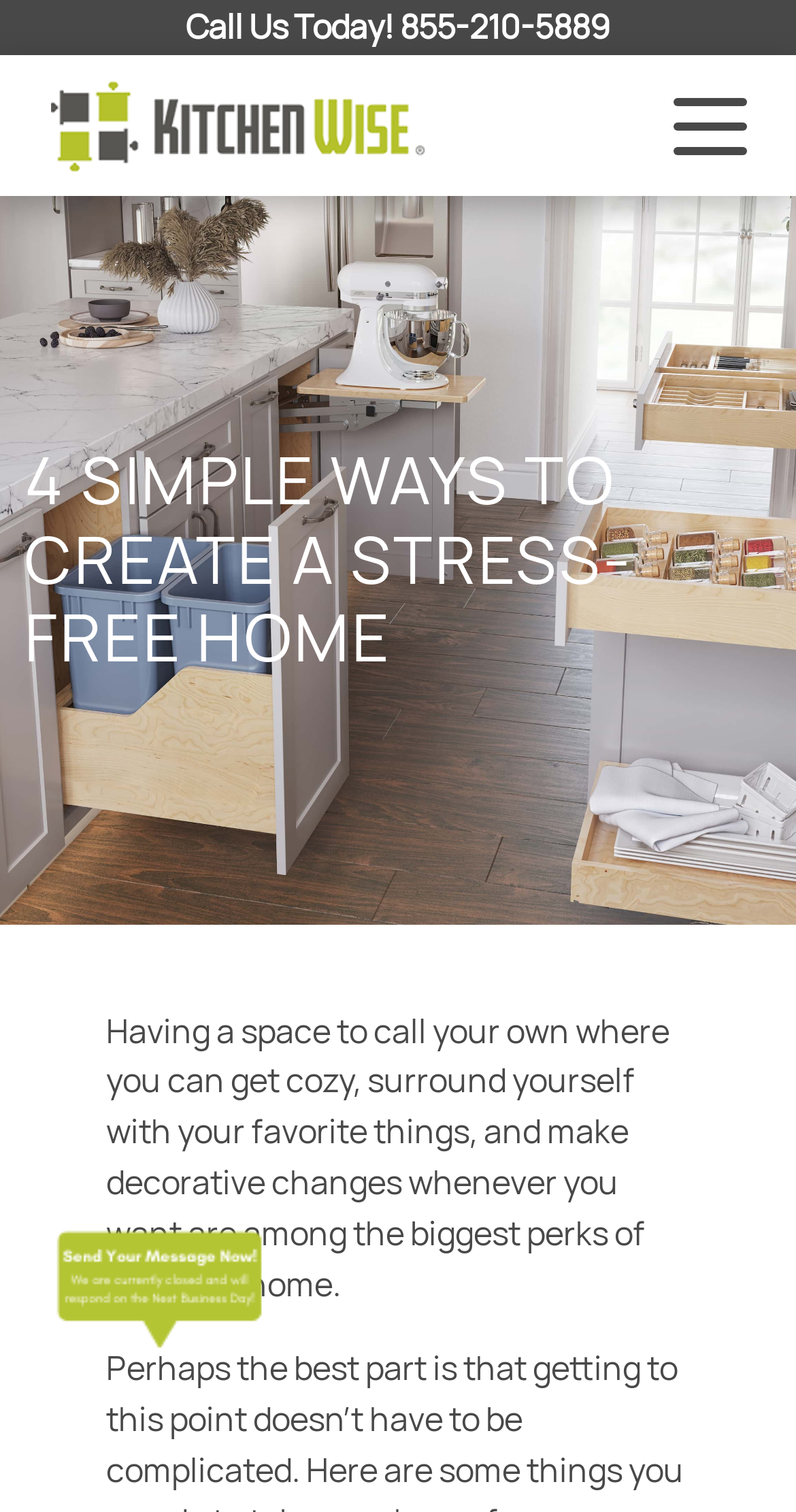Can you give a comprehensive explanation to the question given the content of the image?
What is the name of the website?

I found the name of the website by looking at the link element with the text 'Kitchen Wise' which is located near the top of the webpage and has an associated image with the same name.